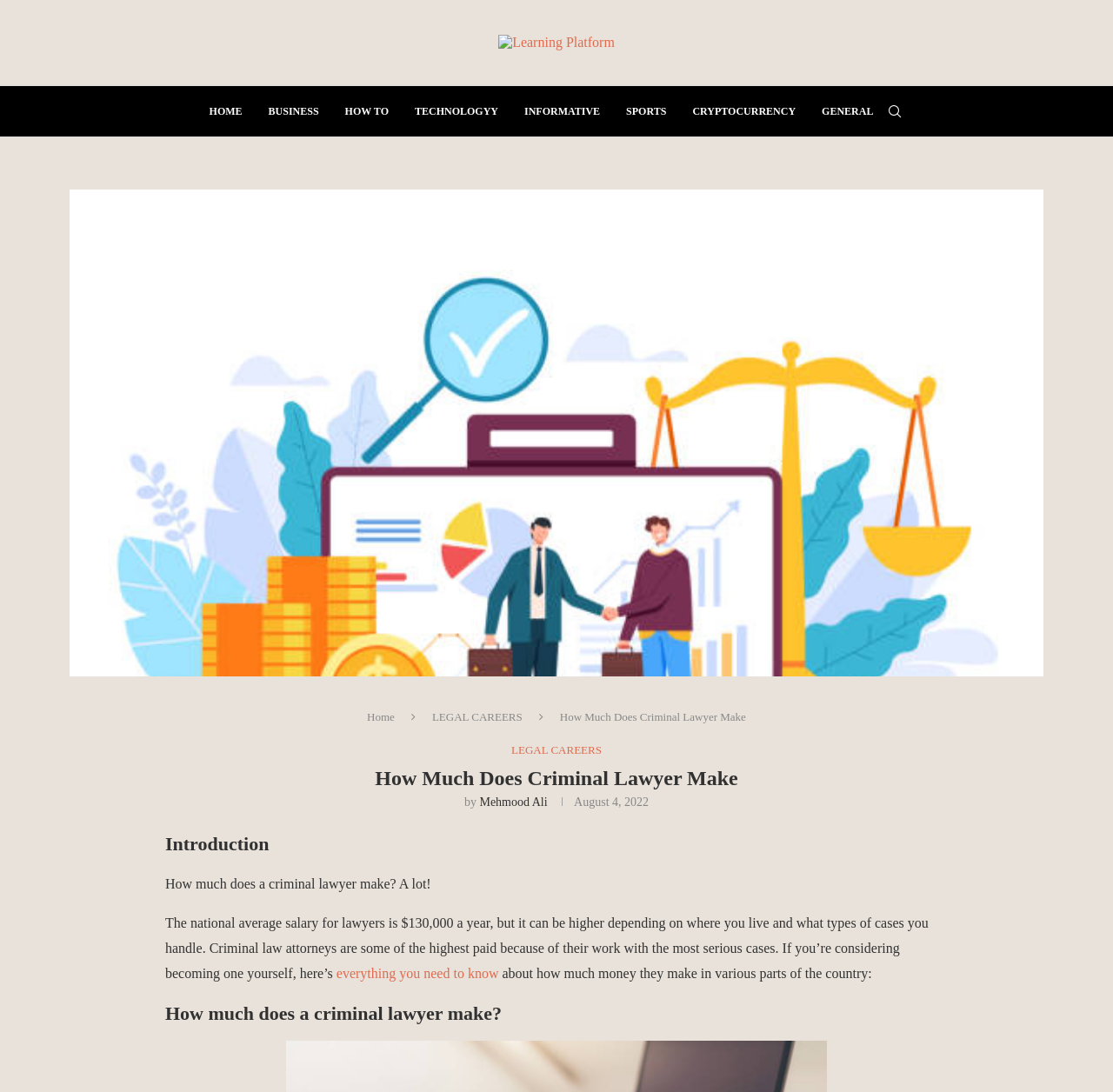Please determine the heading text of this webpage.

How Much Does Criminal Lawyer Make